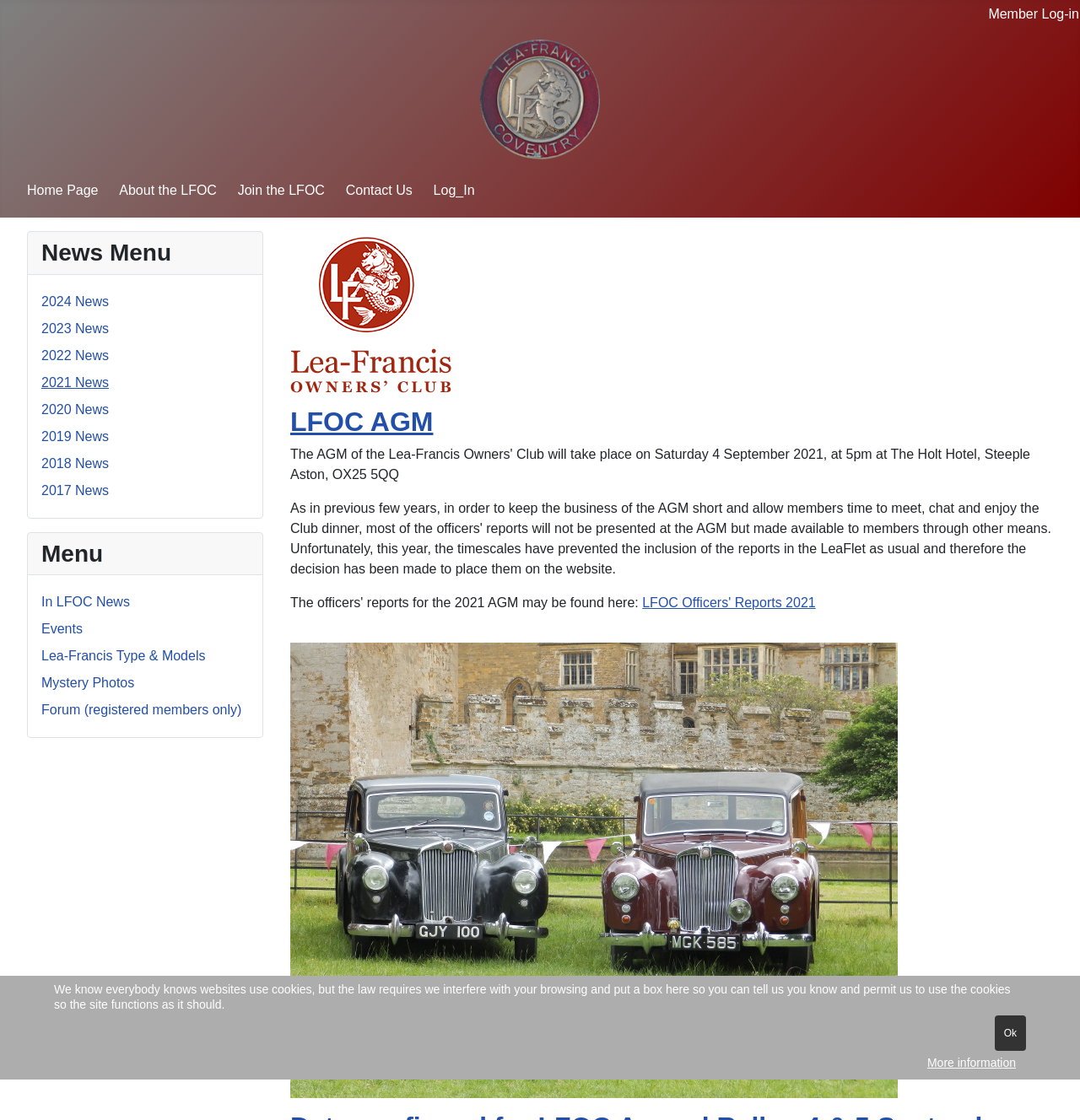Provide a thorough description of this webpage.

The webpage is the official website of the Lea-Francis Owners' Club. At the top right corner, there is a "Member Log-in" link. Below it, there is a logo of the Lea-Francis Owners' Club, which is an image with a link to the "Home Page". 

On the top left side, there are five links: "Home Page", "About the LFOC", "Join the LFOC", "Contact Us", and "Log_In". 

Below these links, there is a "News Menu" heading, followed by a list of links to news articles from different years, ranging from 2024 to 2017. 

Further down, there is a "Menu" heading, followed by links to various sections of the website, including "In LFOC News", "Events", "Lea-Francis Type & Models", "Mystery Photos", and "Forum (registered members only)". 

On the right side of the page, there is a large image that spans almost the entire height of the page. Within this image, there are two sections: one with a heading "LFOC AGM" and a link to "LFOC AGM", and another with a link to "LFOC Officers' Reports 2021". 

At the bottom of the page, there is a notice about cookies, which informs users that the website uses cookies and provides a link to "Ok" to accept the use of cookies. There is also a link to "More information" about the cookies.